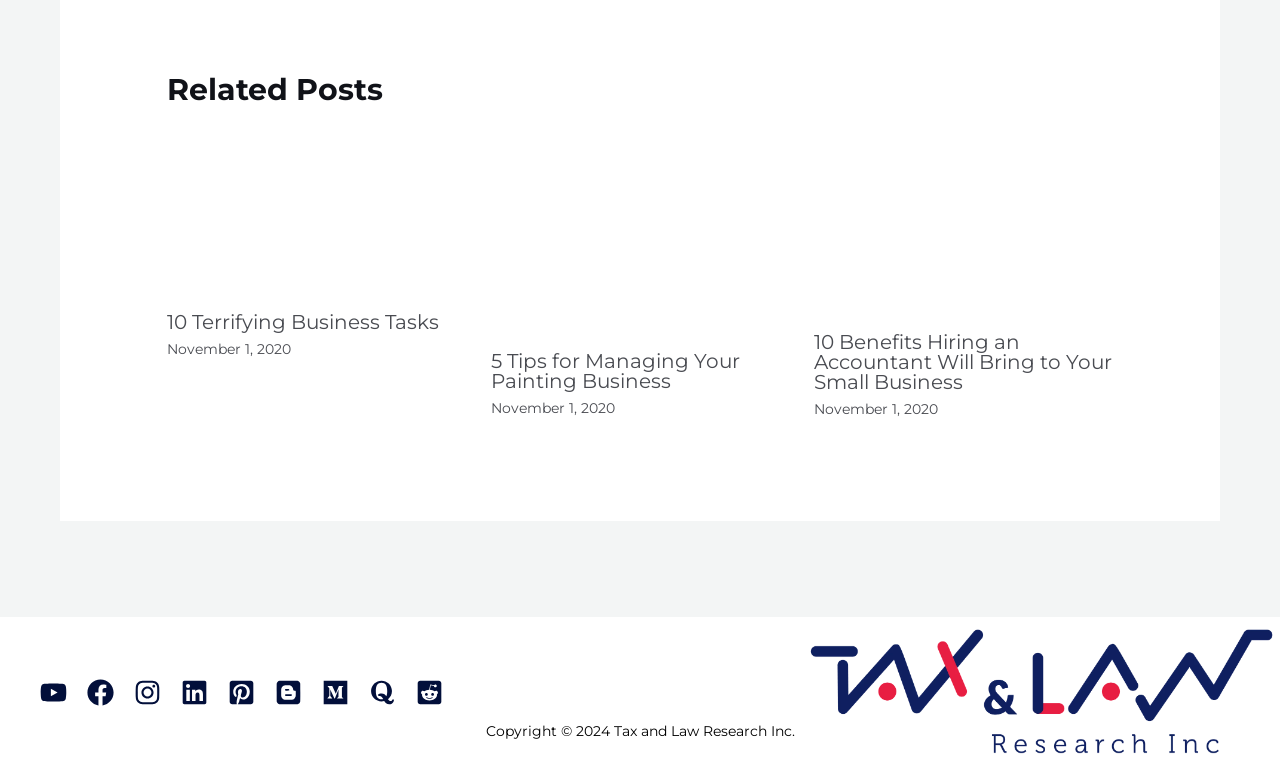Find the bounding box coordinates of the element to click in order to complete this instruction: "read the '5 Tips for Managing Your Painting Business' article". The bounding box coordinates must be four float numbers between 0 and 1, denoted as [left, top, right, bottom].

[0.383, 0.457, 0.578, 0.514]